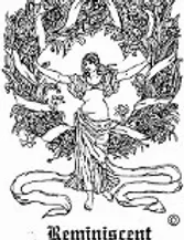Generate an elaborate caption for the image.

The image features an artistic representation of a graceful figure, embodying the spirit of nature and growth. She is surrounded by an ornate, circular arrangement of lush foliage and floral elements, symbolizing the beauty of a garden or nursery. Dressed in flowing garments, with a serene expression, the figure appears to be celebrating life and growth, conveying a sense of harmony with the natural world. At the base of the illustration, the word "Reminiscent" is elegantly inscribed, indicating the image's association with the Reminiscent Herb Farm, Nursery & Landscaping, Inc., which has been serving Northern Kentucky since 1985. This logo encapsulates the essence of nurturing and cultivating plants, resonating with the organization's dedication to horticulture and landscaping.